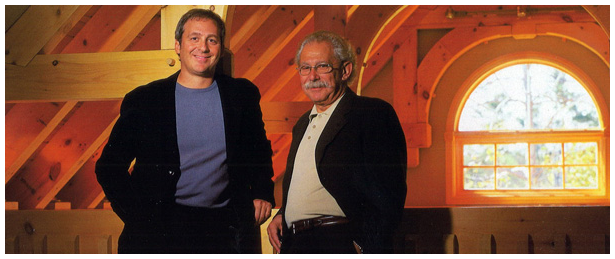Reply to the question with a single word or phrase:
How many individuals are present in the image?

Two